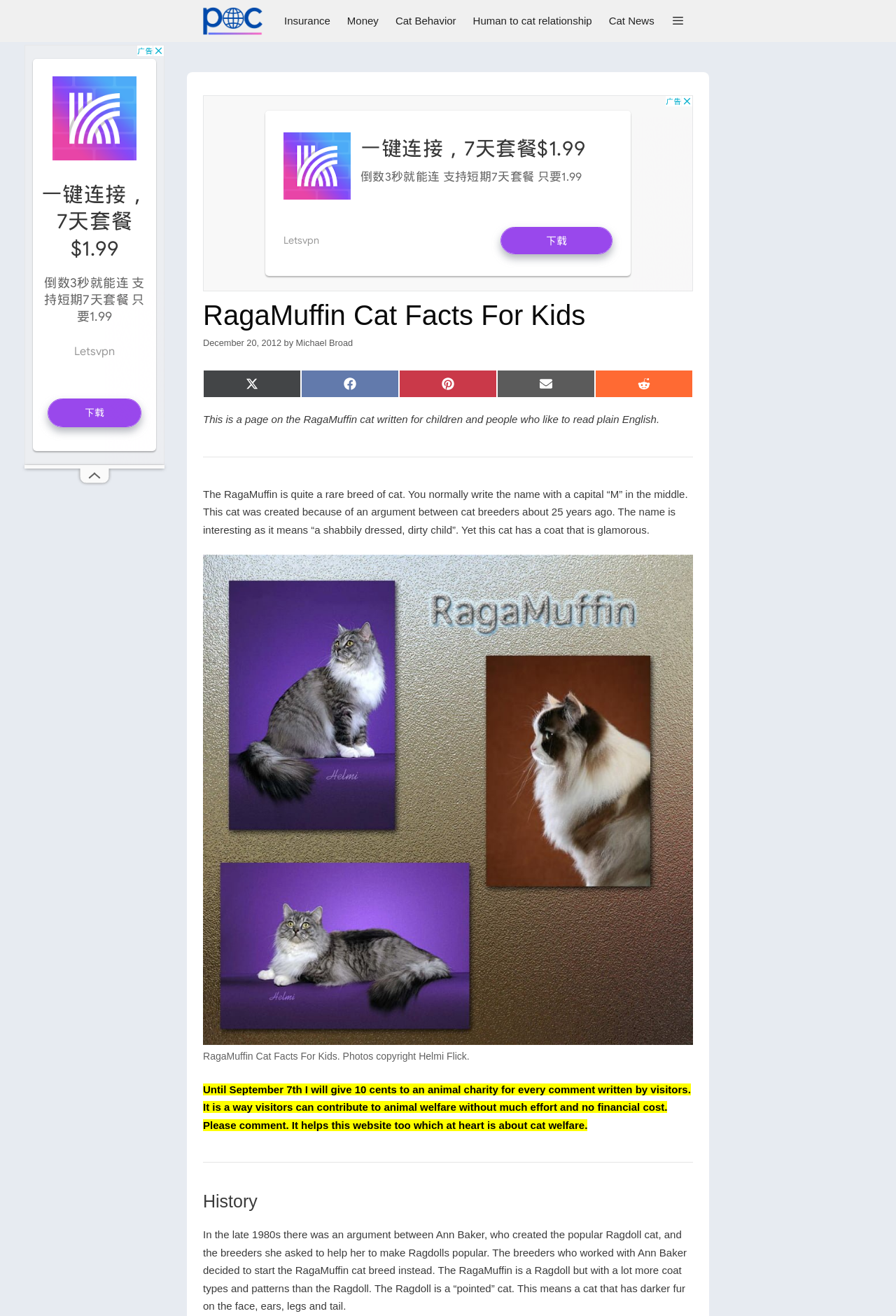What is the meaning of the name 'RagaMuffin'?
Based on the visual, give a brief answer using one word or a short phrase.

A shabbily dressed, dirty child